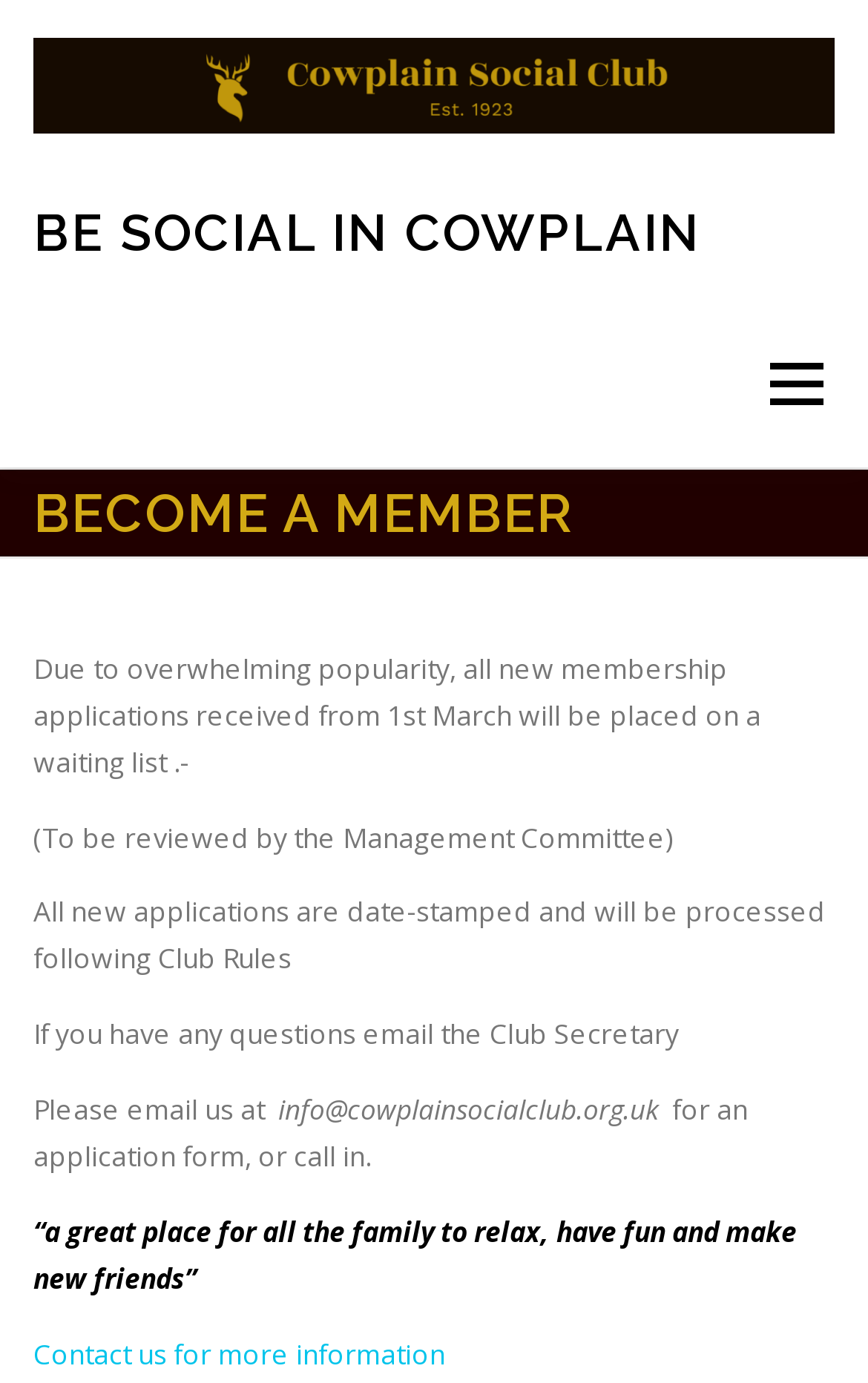Locate the bounding box coordinates of the element I should click to achieve the following instruction: "Click on the 'Contact us for more information' link".

[0.038, 0.965, 0.513, 0.992]